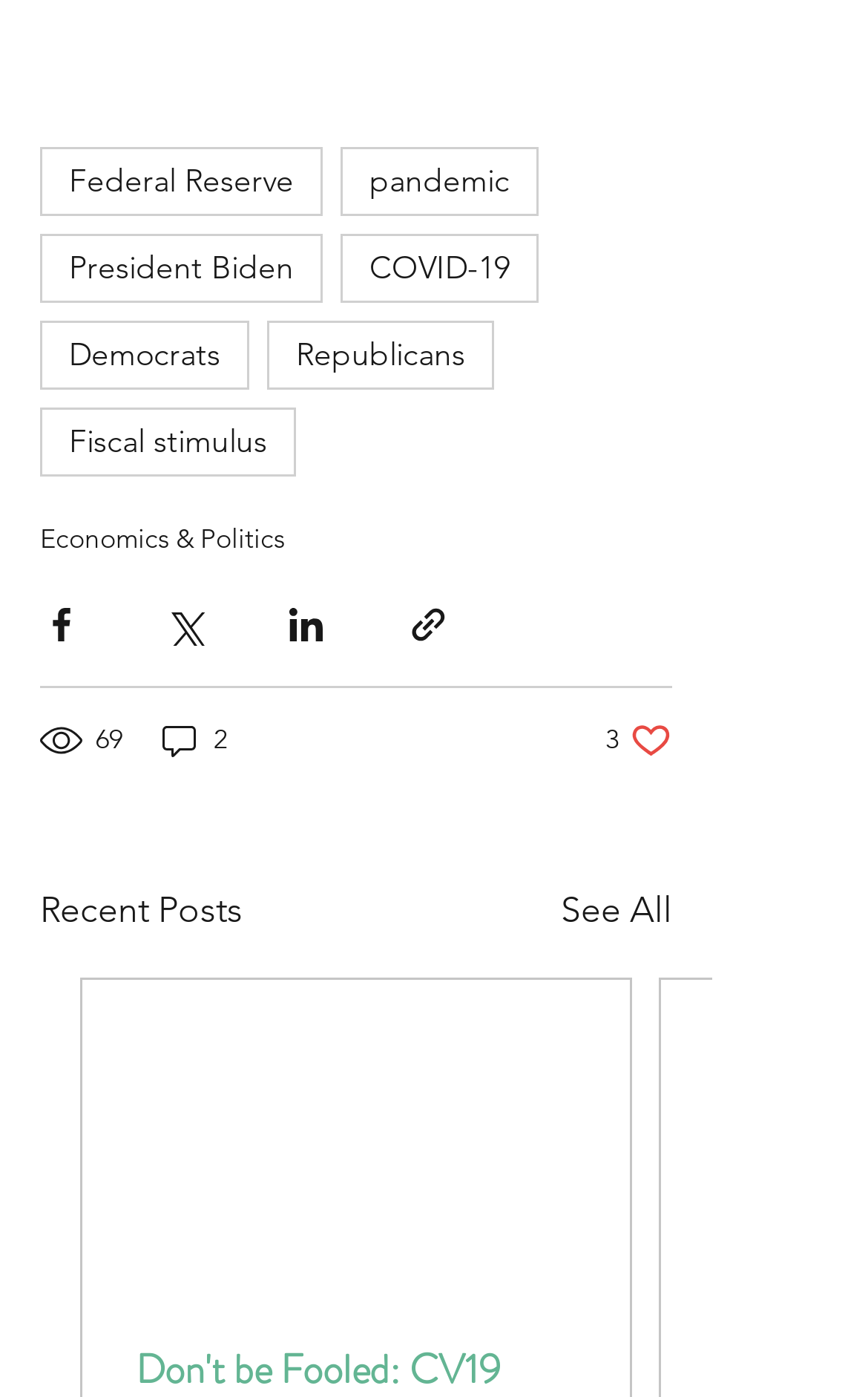With reference to the image, please provide a detailed answer to the following question: How many views does the post have?

I found a generic element with the text '69 views', which indicates the number of views the post has.